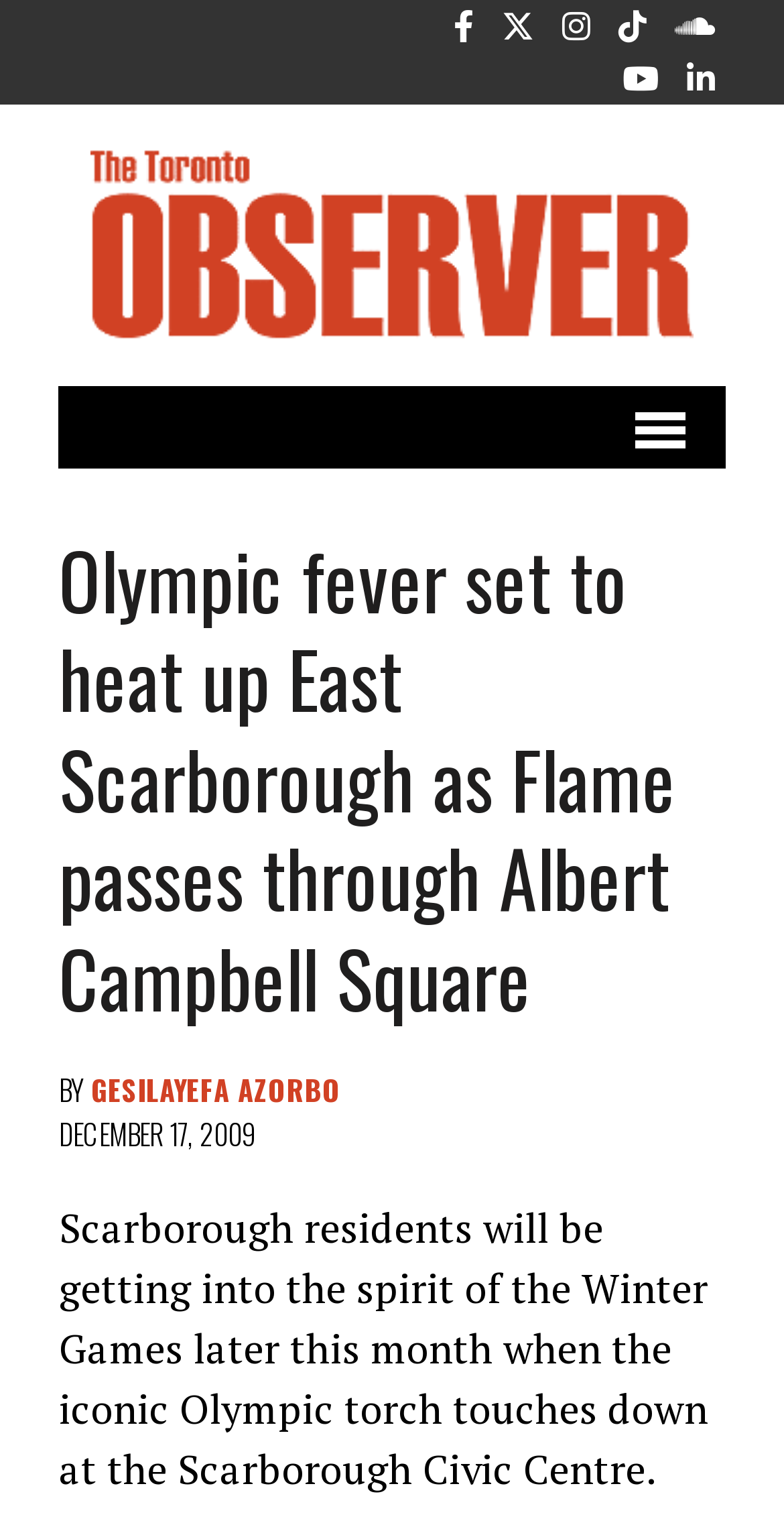Given the element description title="The Toronto Observer", predict the bounding box coordinates for the UI element in the webpage screenshot. The format should be (top-left x, top-left y, bottom-right x, bottom-right y), and the values should be between 0 and 1.

[0.075, 0.095, 0.925, 0.226]